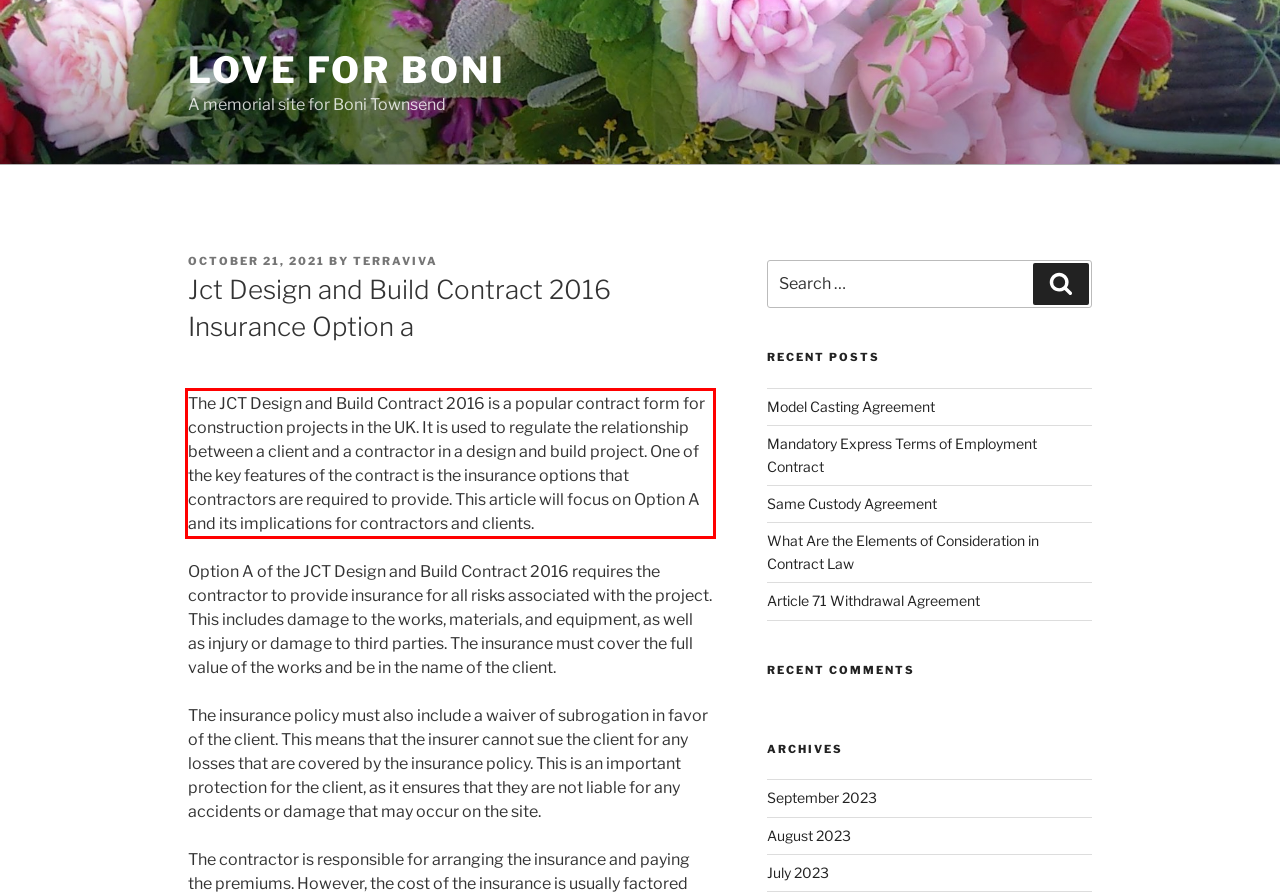From the provided screenshot, extract the text content that is enclosed within the red bounding box.

The JCT Design and Build Contract 2016 is a popular contract form for construction projects in the UK. It is used to regulate the relationship between a client and a contractor in a design and build project. One of the key features of the contract is the insurance options that contractors are required to provide. This article will focus on Option A and its implications for contractors and clients.